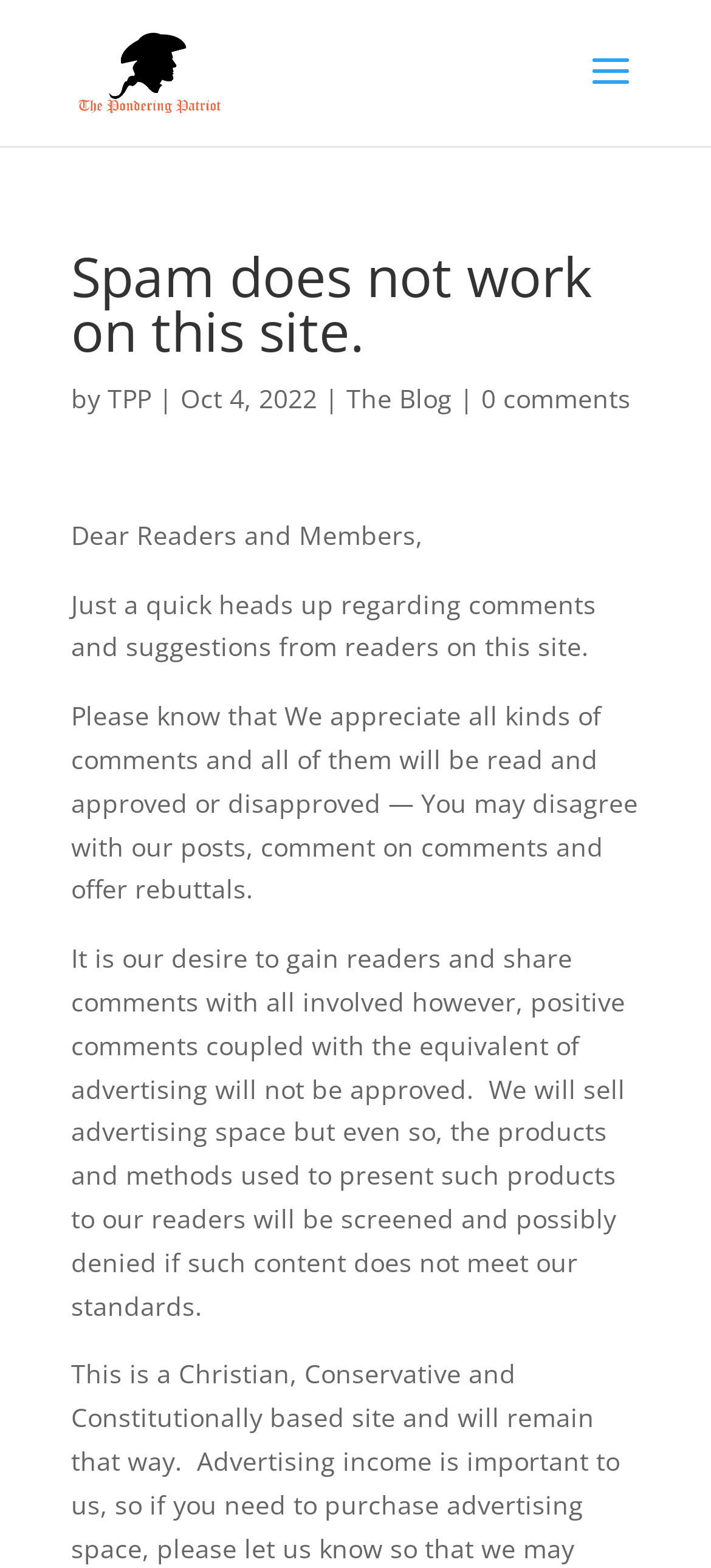Describe the webpage meticulously, covering all significant aspects.

The webpage is titled "Spam does not work on this site. | The Pondering Patriot" and features a prominent link to "The Pondering Patriot" at the top left, accompanied by an image with the same name. Below this, there is a heading that reads "Spam does not work on this site." 

To the right of the heading, there is a section with text "by TPP" followed by the date "Oct 4, 2022". Further to the right, there are two links, "The Blog" and "0 comments". 

The main content of the webpage is a message to readers, starting with "Dear Readers and Members," and spanning three paragraphs. The message explains the site's policy on comments and suggestions, stating that all comments will be read and approved or disapproved, and that positive comments with advertising will not be approved. The site offers advertising space, but will screen and possibly deny content that does not meet their standards.